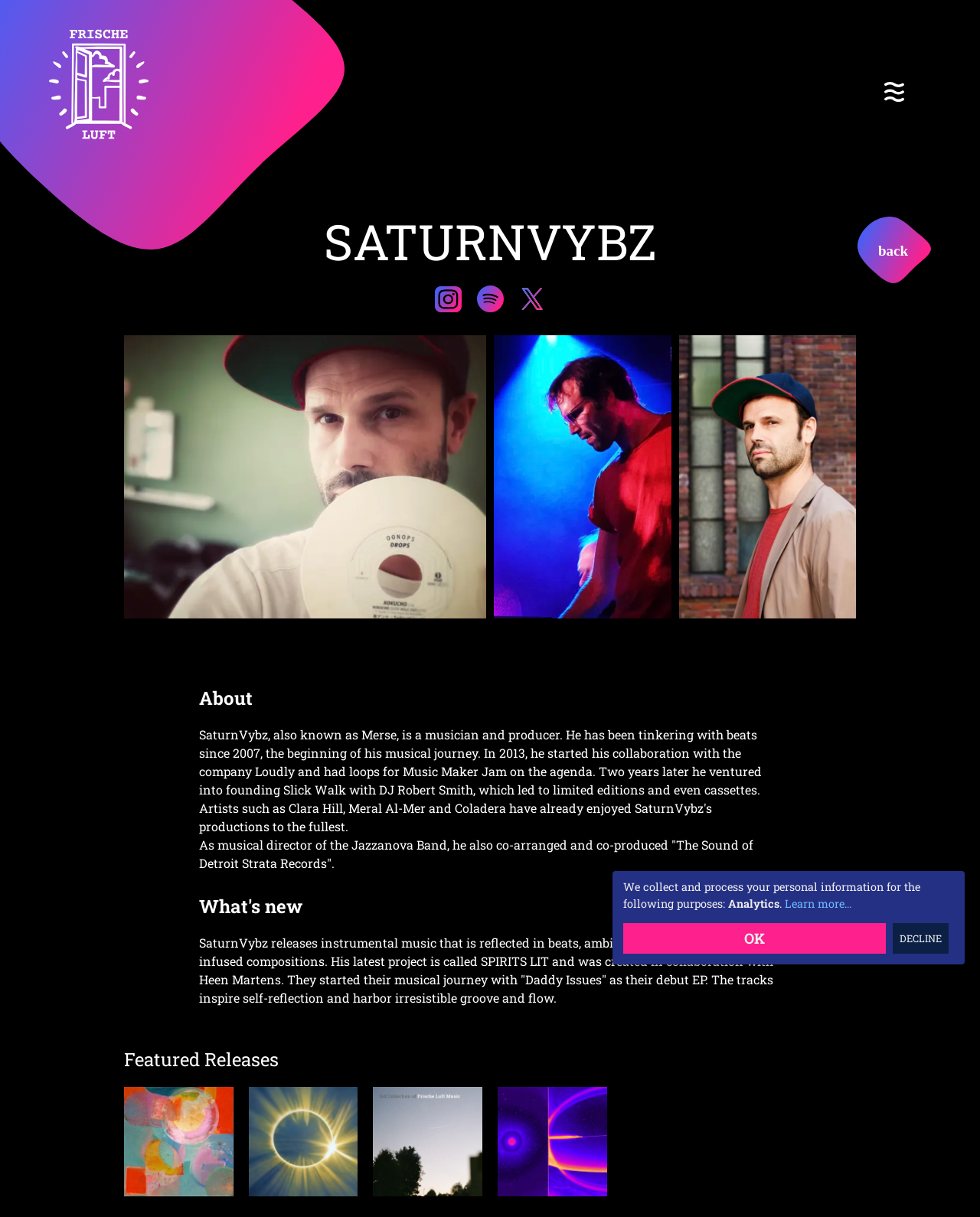Please identify the bounding box coordinates of the element I need to click to follow this instruction: "Contact Us".

None